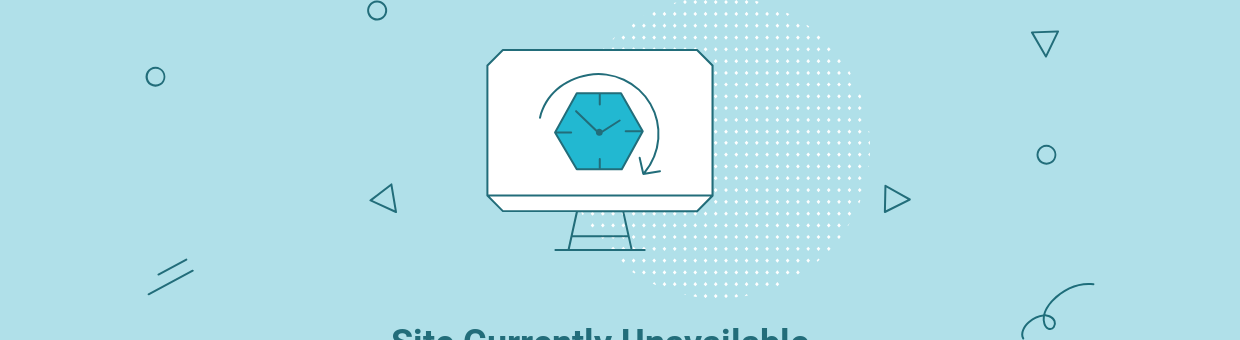What shape is the clock integrated into?
Answer briefly with a single word or phrase based on the image.

Hexagon